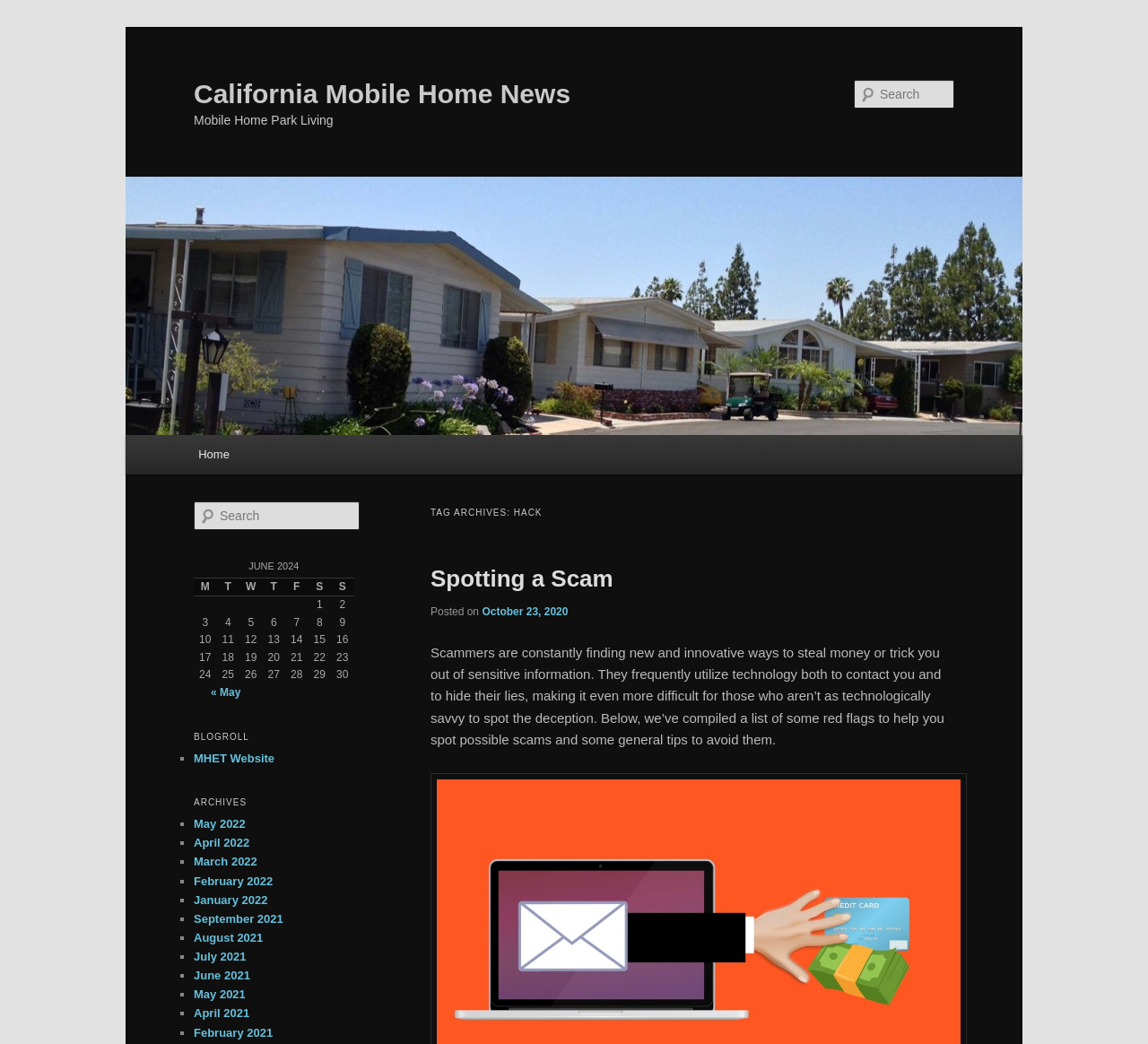Extract the bounding box coordinates for the UI element described as: "October 23, 2020".

[0.42, 0.58, 0.495, 0.592]